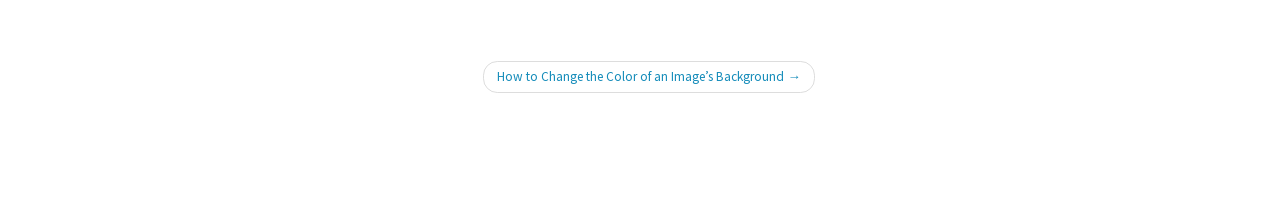Locate the bounding box of the UI element described in the following text: "Sitemap".

[0.078, 0.845, 0.113, 0.922]